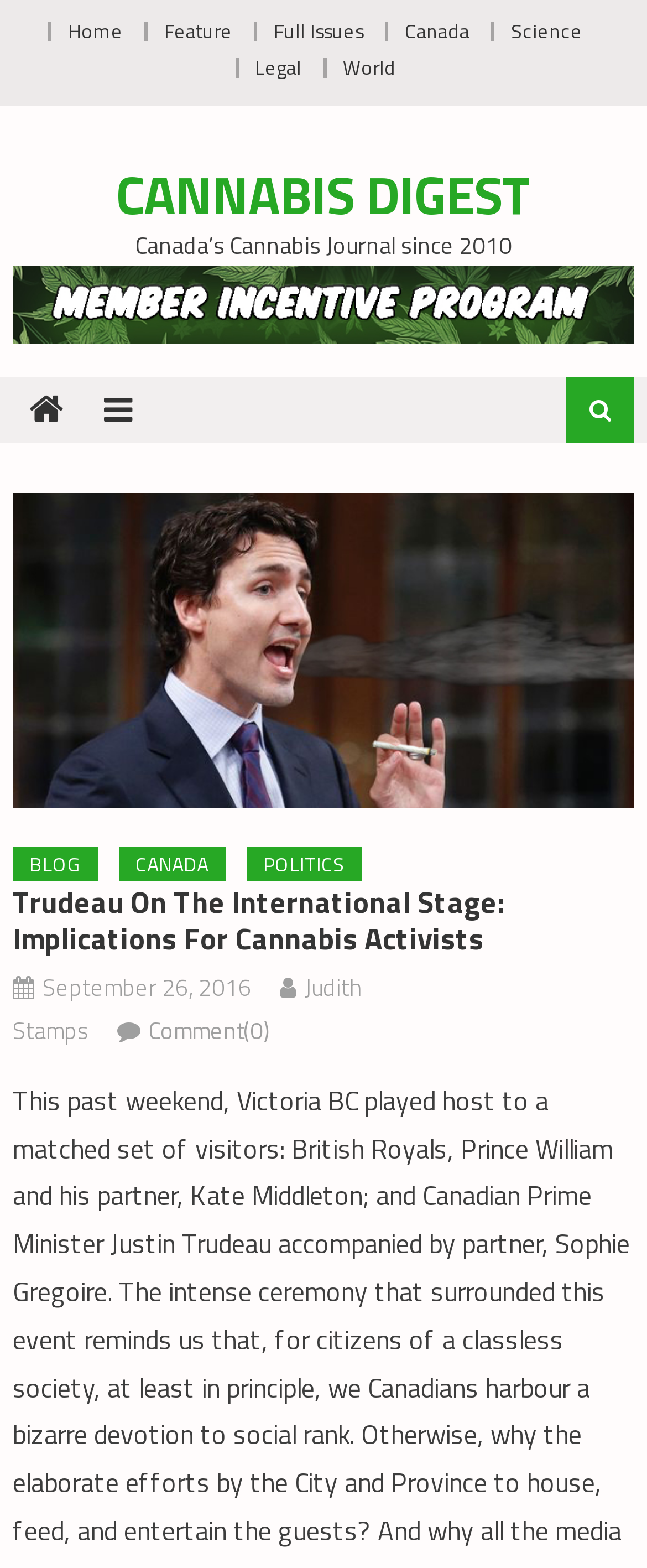Locate the bounding box coordinates of the element I should click to achieve the following instruction: "view Canada news".

[0.626, 0.01, 0.726, 0.03]